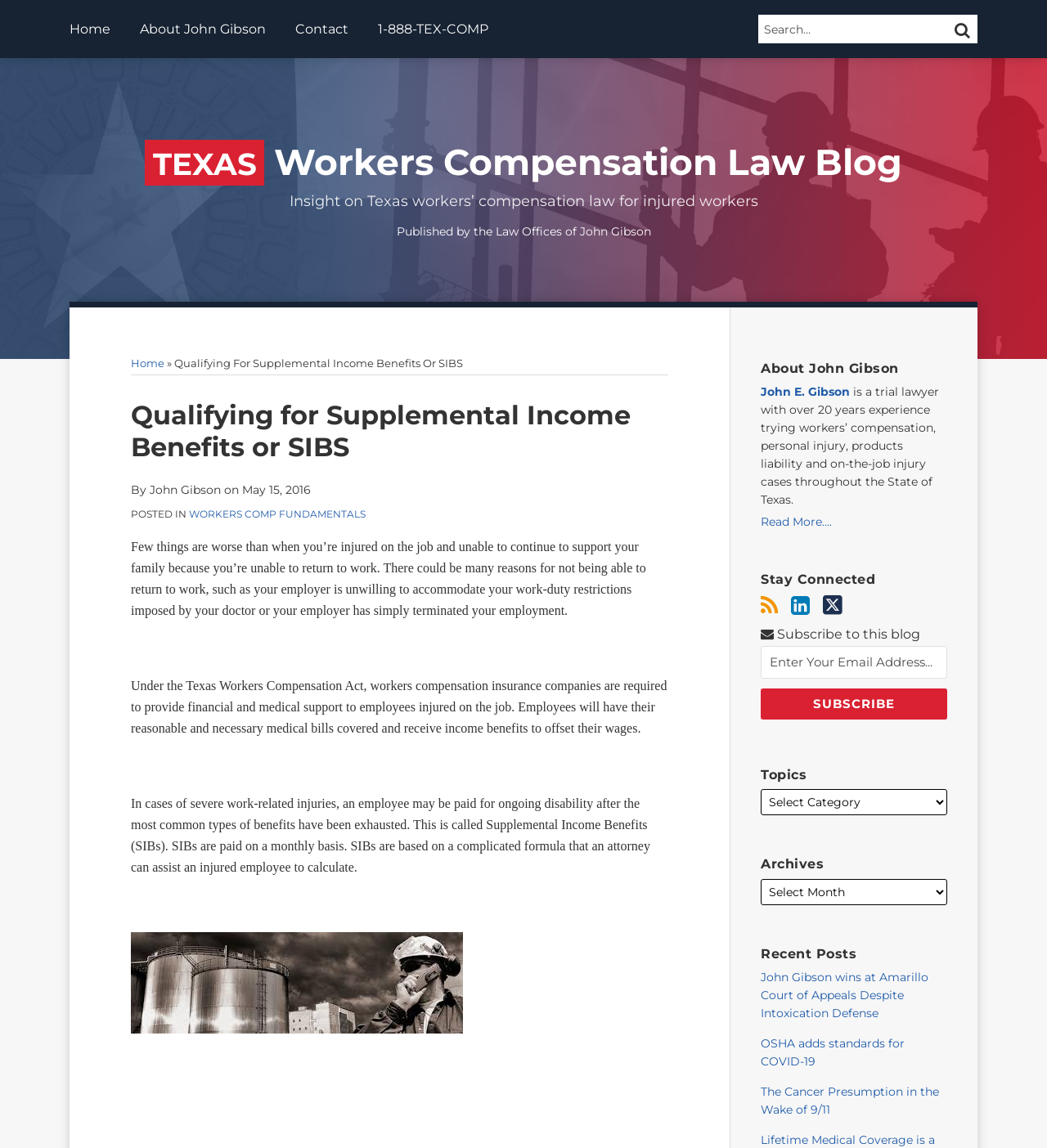Please examine the image and answer the question with a detailed explanation:
Who is the author of the blog post?

The author of the blog post is John Gibson, as indicated by the text 'By John Gibson' below the heading 'Qualifying for Supplemental Income Benefits or SIBS'.